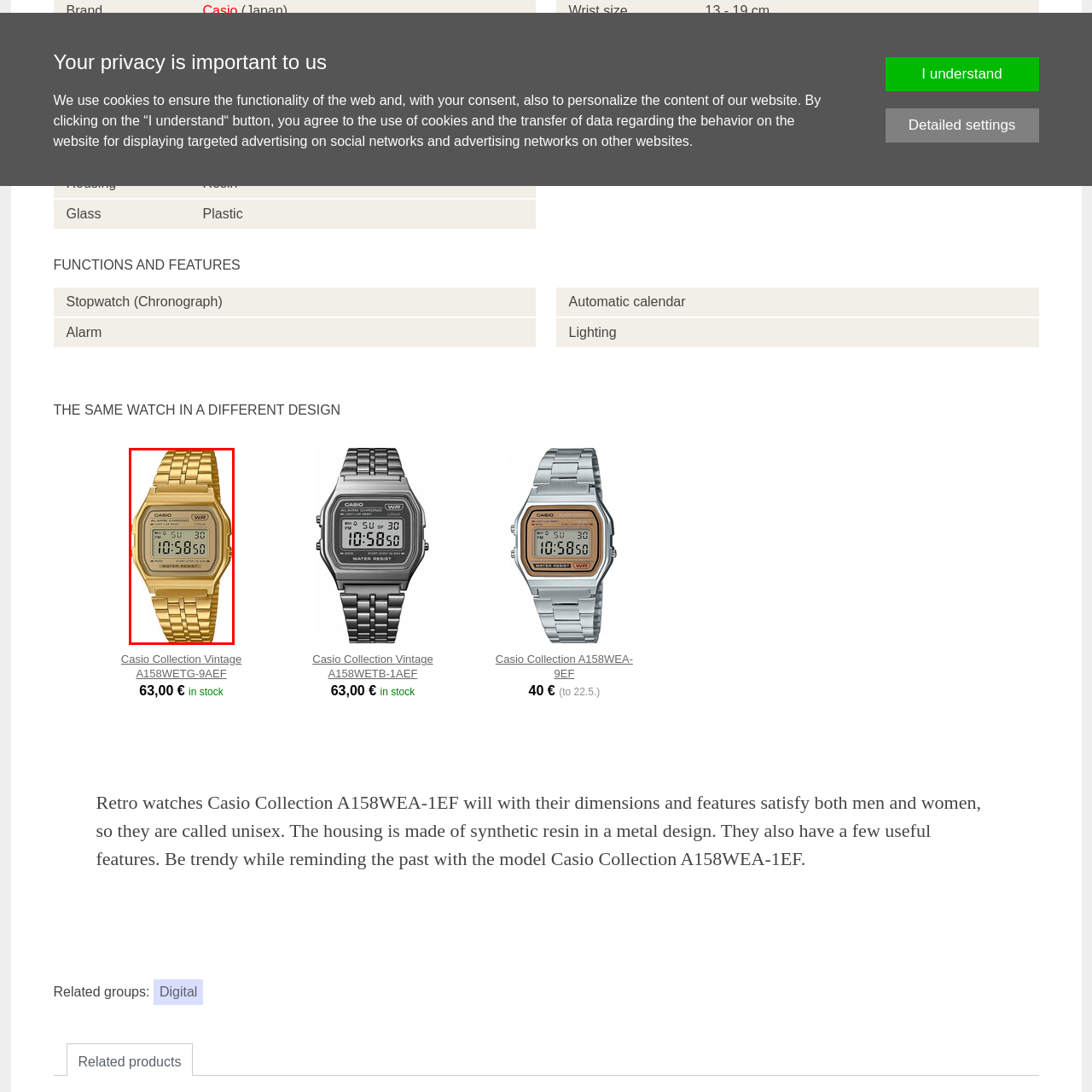Focus on the image encased in the red box and respond to the question with a single word or phrase:
What is the weight of the watch?

44 grams